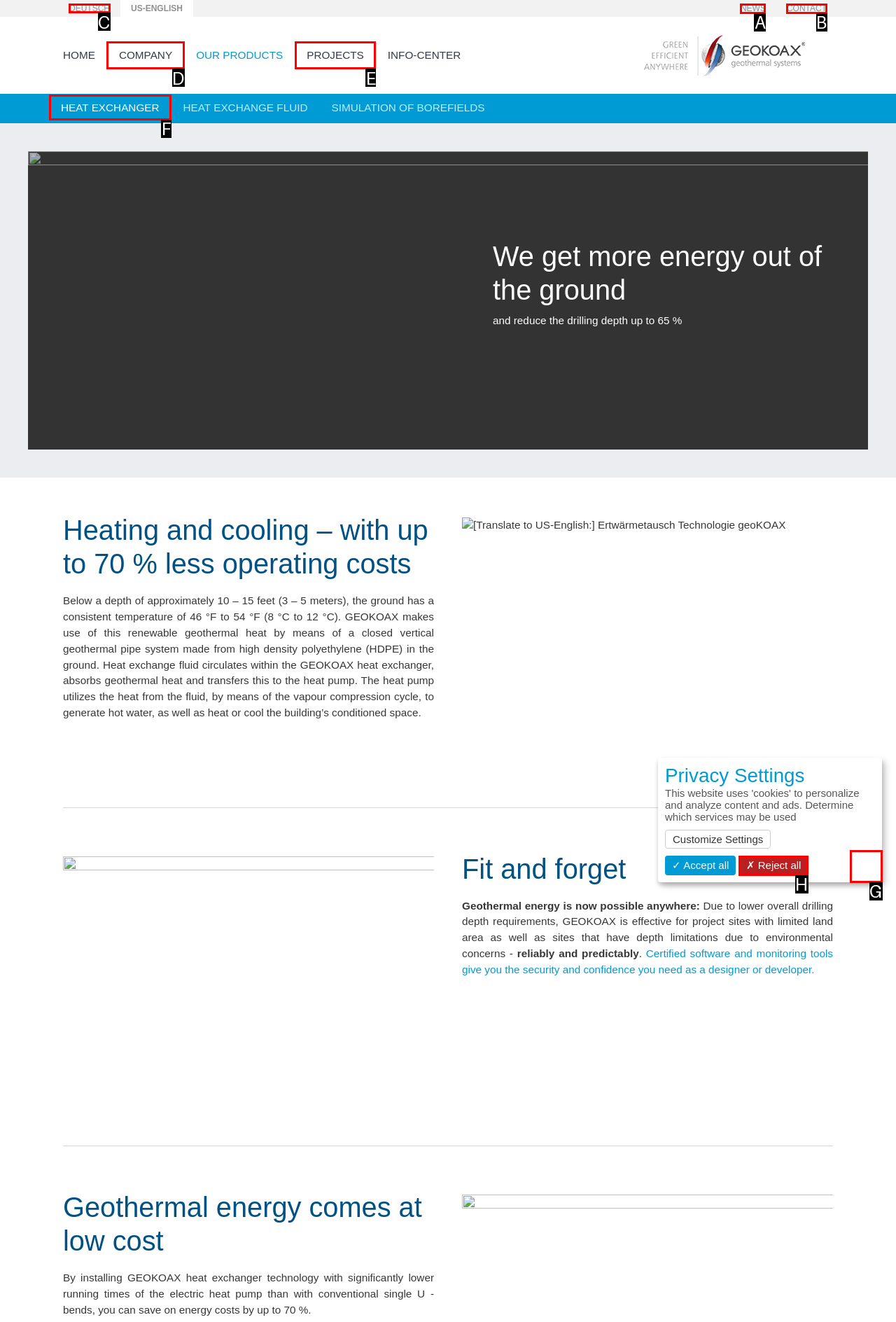Tell me the letter of the correct UI element to click for this instruction: Click the DEUTSCH link. Answer with the letter only.

C